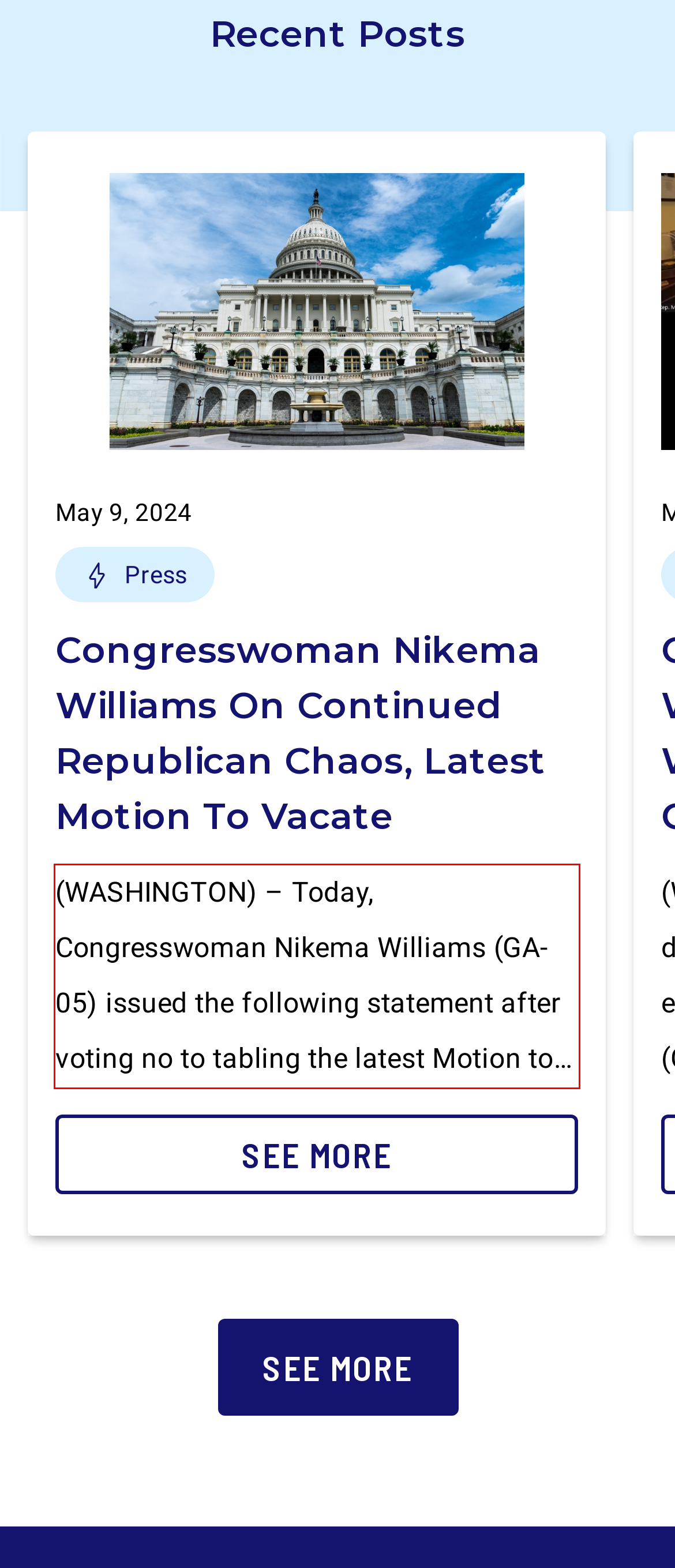Inspect the webpage screenshot that has a red bounding box and use OCR technology to read and display the text inside the red bounding box.

(WASHINGTON) – Today, Congresswoman Nikema Williams (GA-05) issued the following statement after voting no to tabling the latest Motion to Vacate Speaker Mike Johnson: “Earlier today, Republican House Speaker Mike Johnson refused to say he would accept the results of the 2024 election, effectively saying he is willing to silence our voices at the ballot box. […]